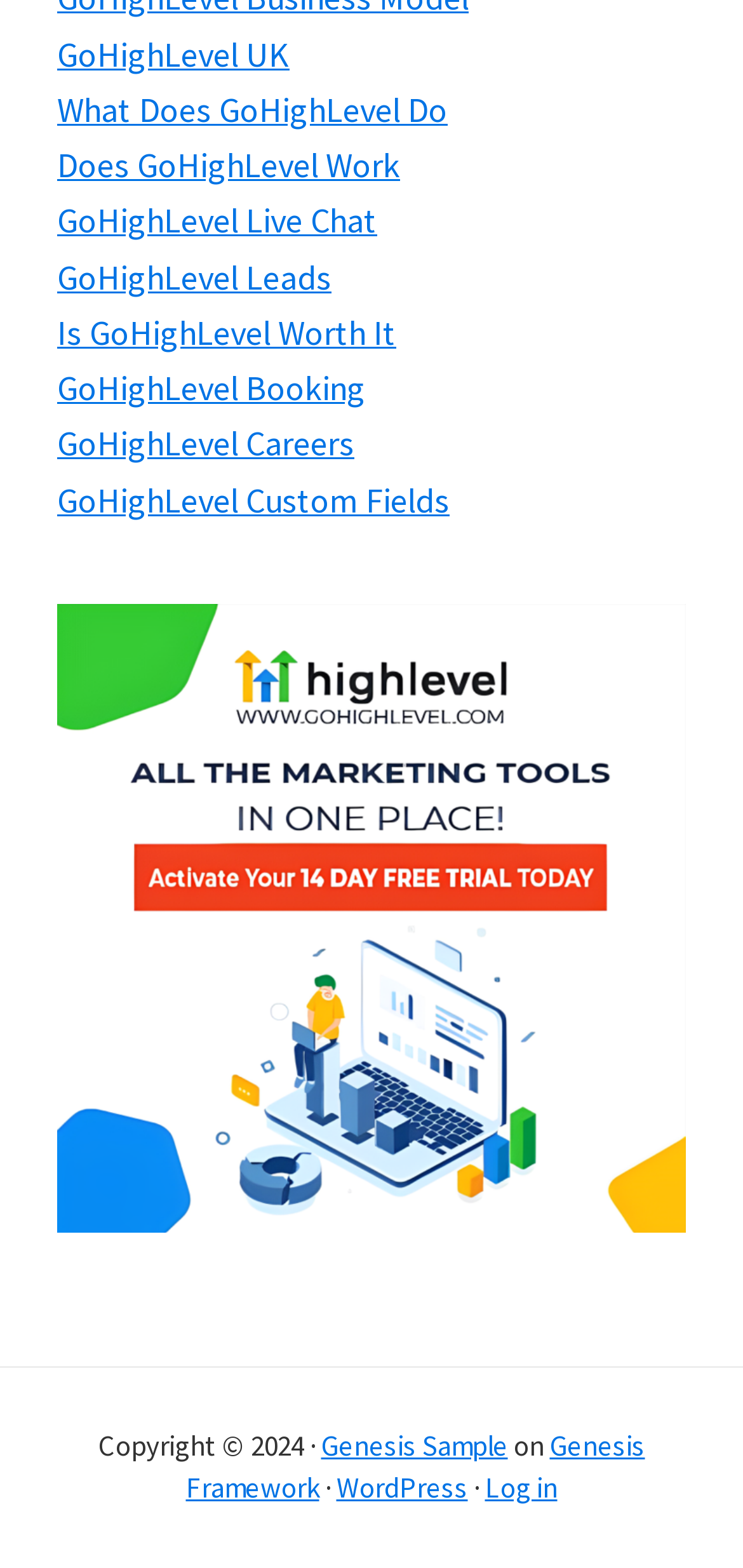Could you locate the bounding box coordinates for the section that should be clicked to accomplish this task: "Check GoHighLevel Careers".

[0.077, 0.269, 0.477, 0.297]